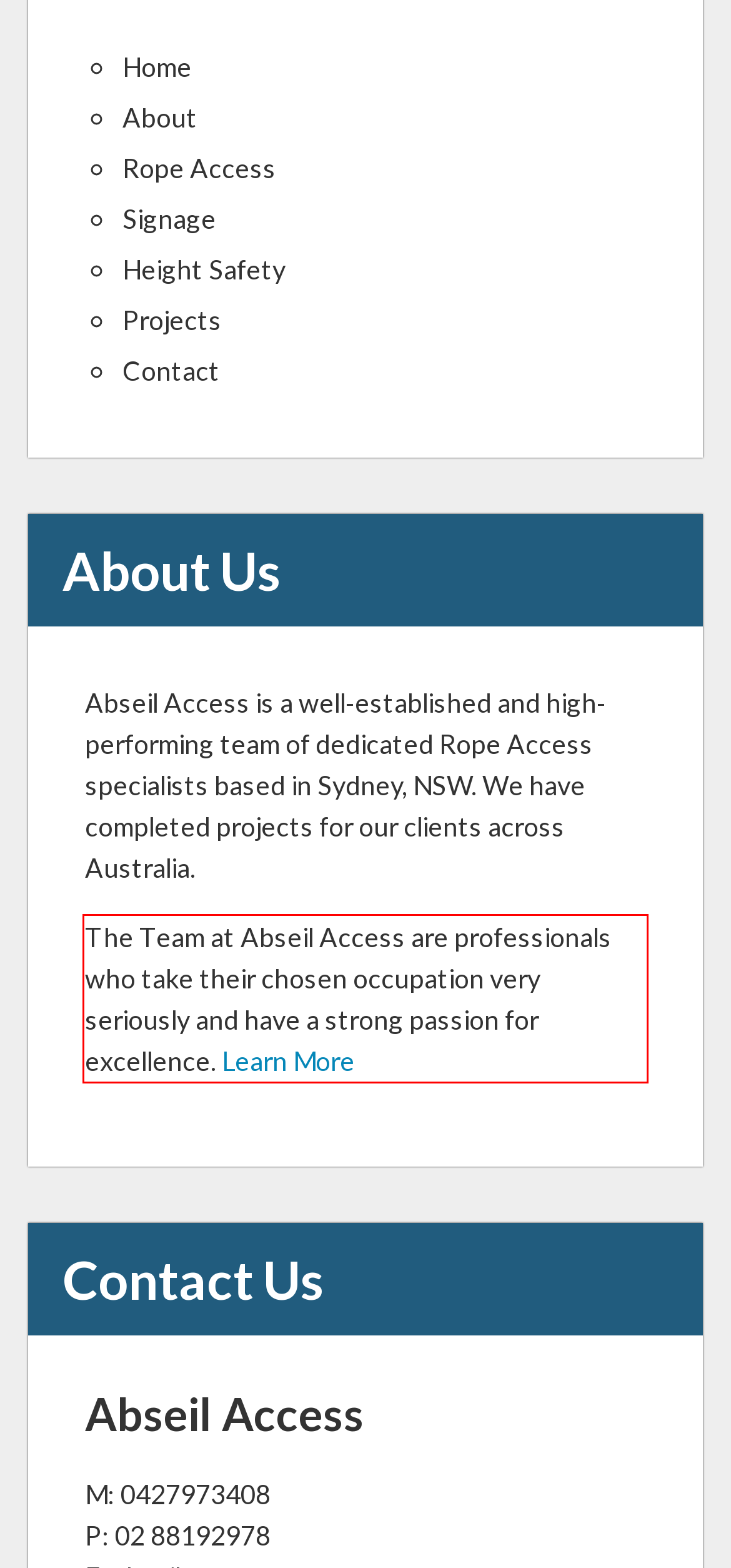Given the screenshot of a webpage, identify the red rectangle bounding box and recognize the text content inside it, generating the extracted text.

The Team at Abseil Access are professionals who take their chosen occupation very seriously and have a strong passion for excellence. Learn More